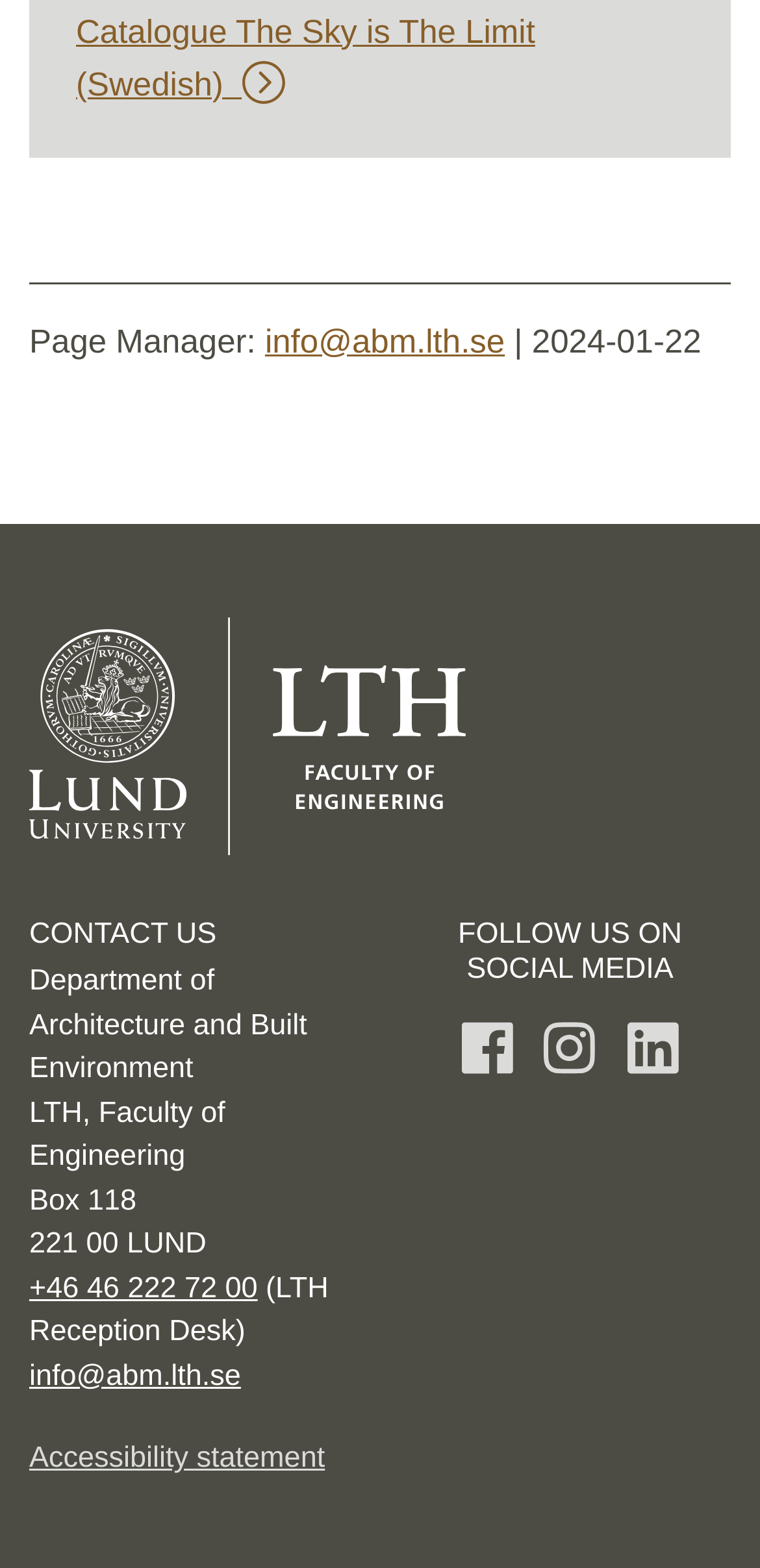Provide a short, one-word or phrase answer to the question below:
How many social media platforms are listed?

3